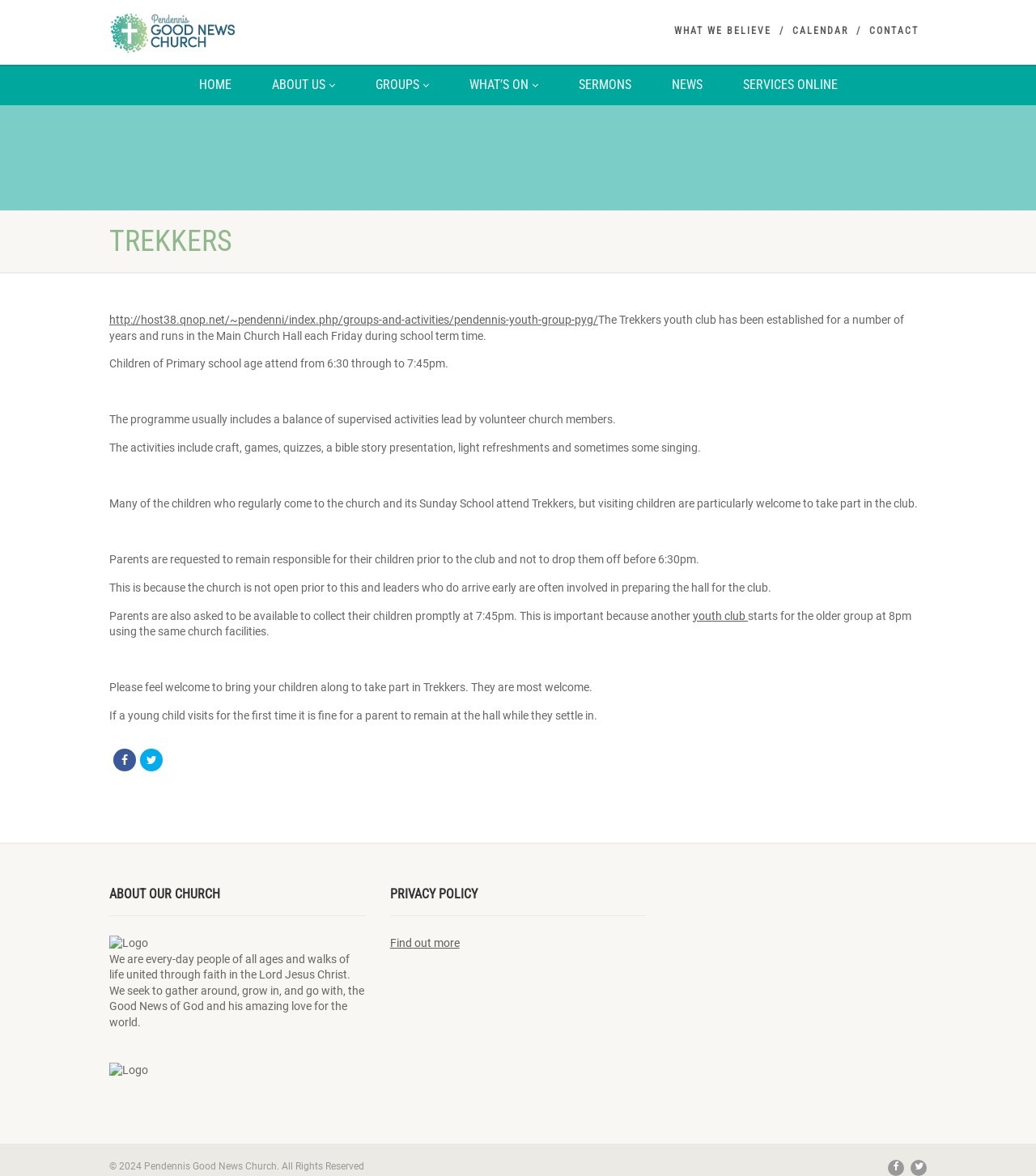Give a concise answer using one word or a phrase to the following question:
What time do children attend the Trekkers club?

6:30 through to 7:45pm